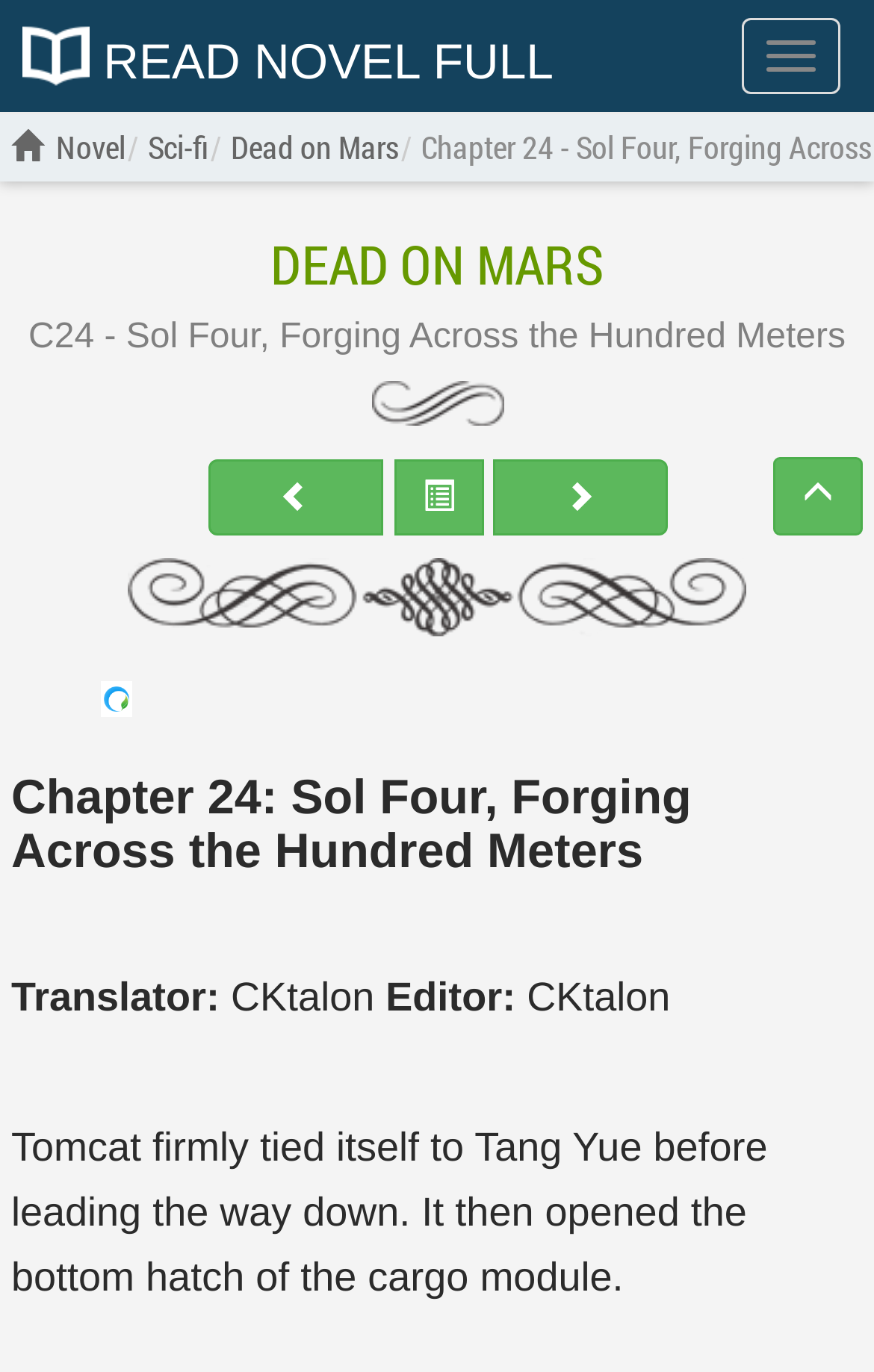Explain the webpage's design and content in an elaborate manner.

The webpage is about the online novel "Dead on Mars Chapter 24 - Sol Four, Forging Across the Hundred Meters" on the ReadNovelFull website. At the top left corner, there is a heading with the website's name "Read Novel Full" and a logo image next to it. Below the heading, there are several links to different categories, including "Novel" and "Sci-fi". 

To the right of these links, there is a heading with the novel's title "Dead on Mars" and a link to the novel's main page. Below this, there is a larger heading with the chapter title "C24 - Sol Four, Forging Across the Hundred Meters" and a link to the chapter. 

On the top right corner, there is a button to show the menu. Below the chapter title, there is a horizontal separator line, followed by several buttons and links, including a button with an icon, a link to a previous or next chapter, and a link to a comment section.

In the main content area, there is a heading with the chapter title again, followed by a translator's note and the editor's name. The main content of the chapter is a long paragraph of text, which is the start of the chapter. 

At the bottom of the page, there is an advertisement with an image and a link to "Ads by Pubfuture".